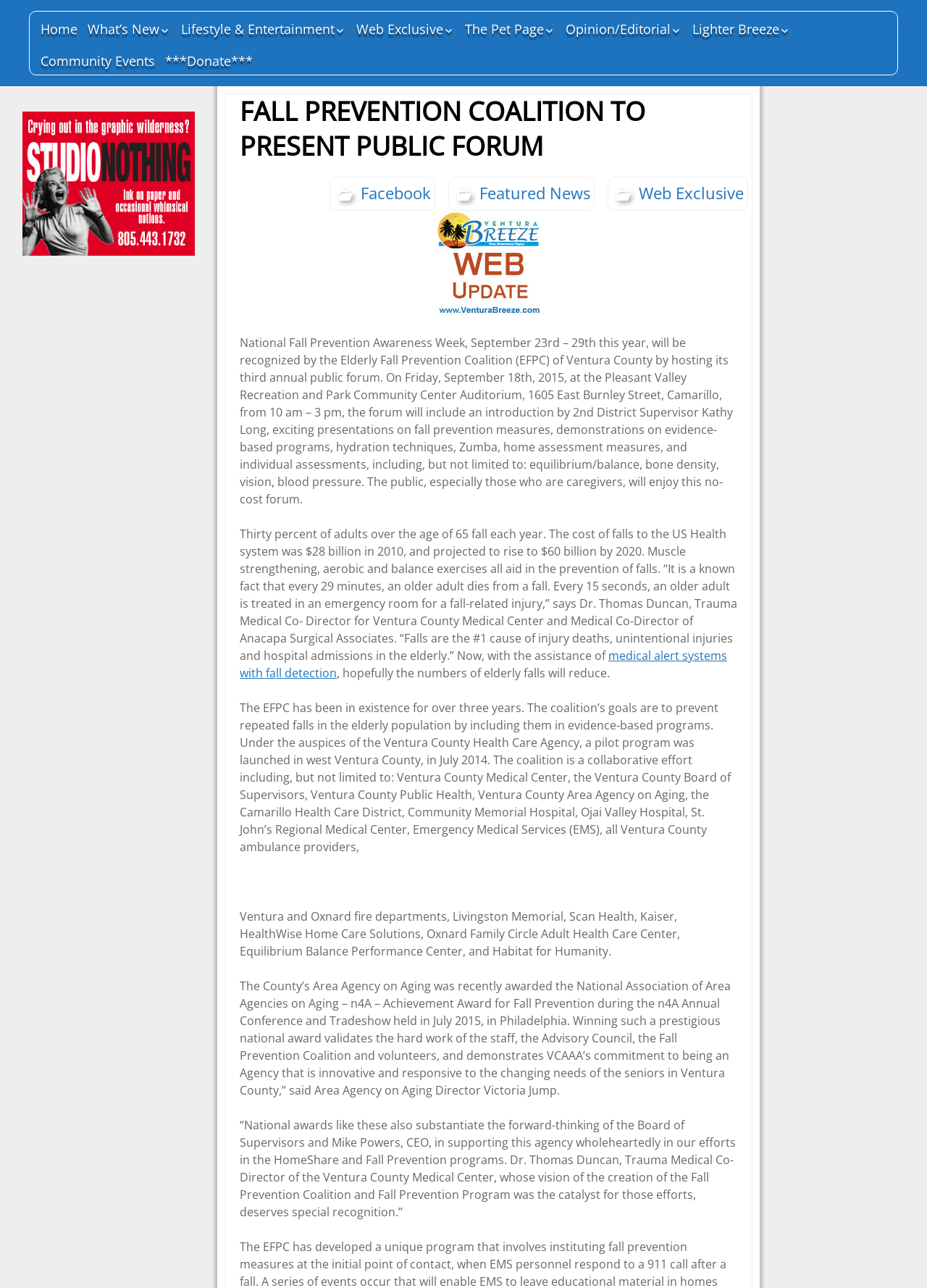What is the topic of the public forum?
Please interpret the details in the image and answer the question thoroughly.

Based on the webpage content, I can see that the public forum is related to fall prevention, as it is mentioned in the title 'FALL PREVENTION COALITION TO PRESENT PUBLIC FORUM' and also in the text 'National Fall Prevention Awareness Week'.